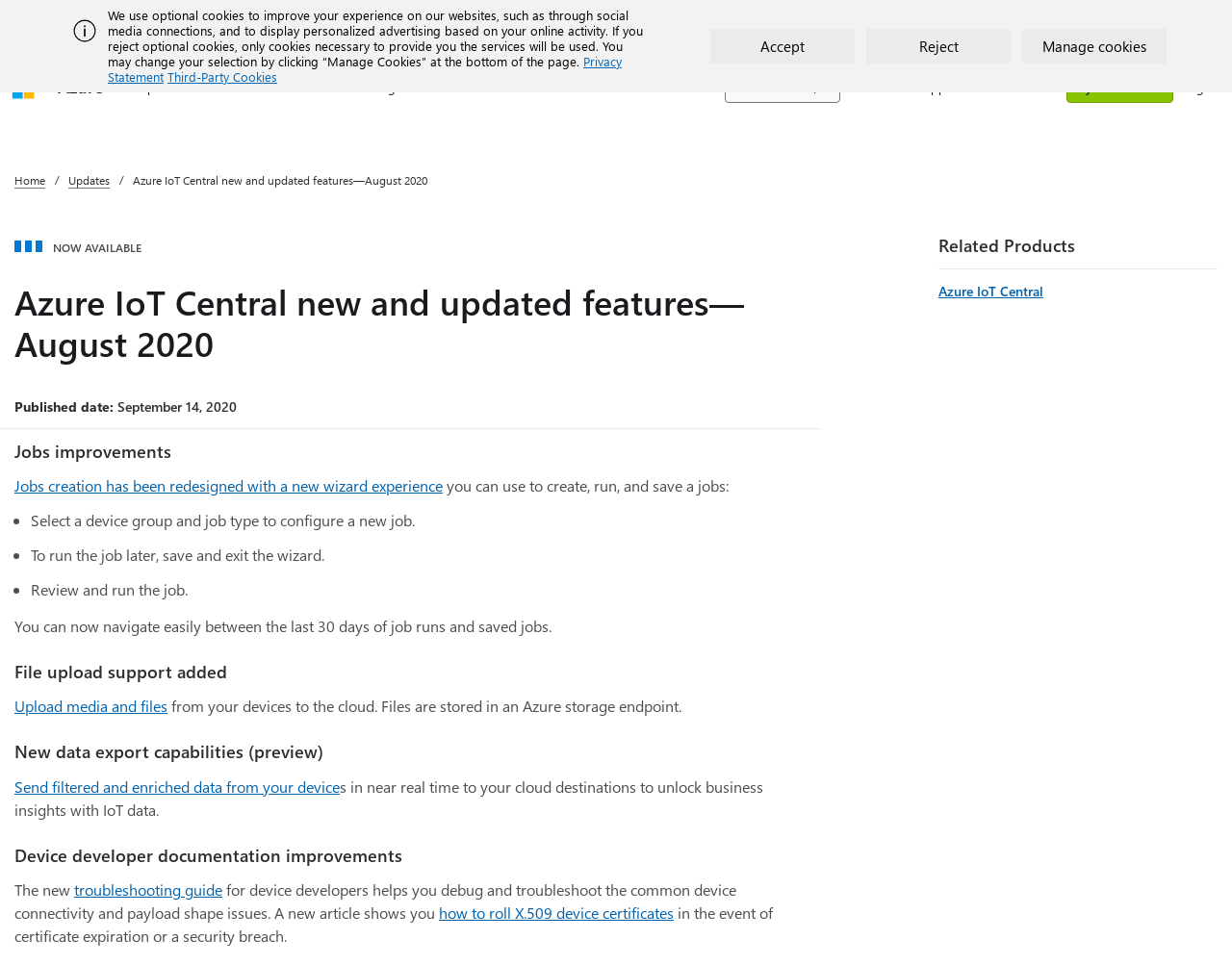Locate and provide the bounding box coordinates for the HTML element that matches this description: "Contact Sales".

[0.788, 0.064, 0.861, 0.117]